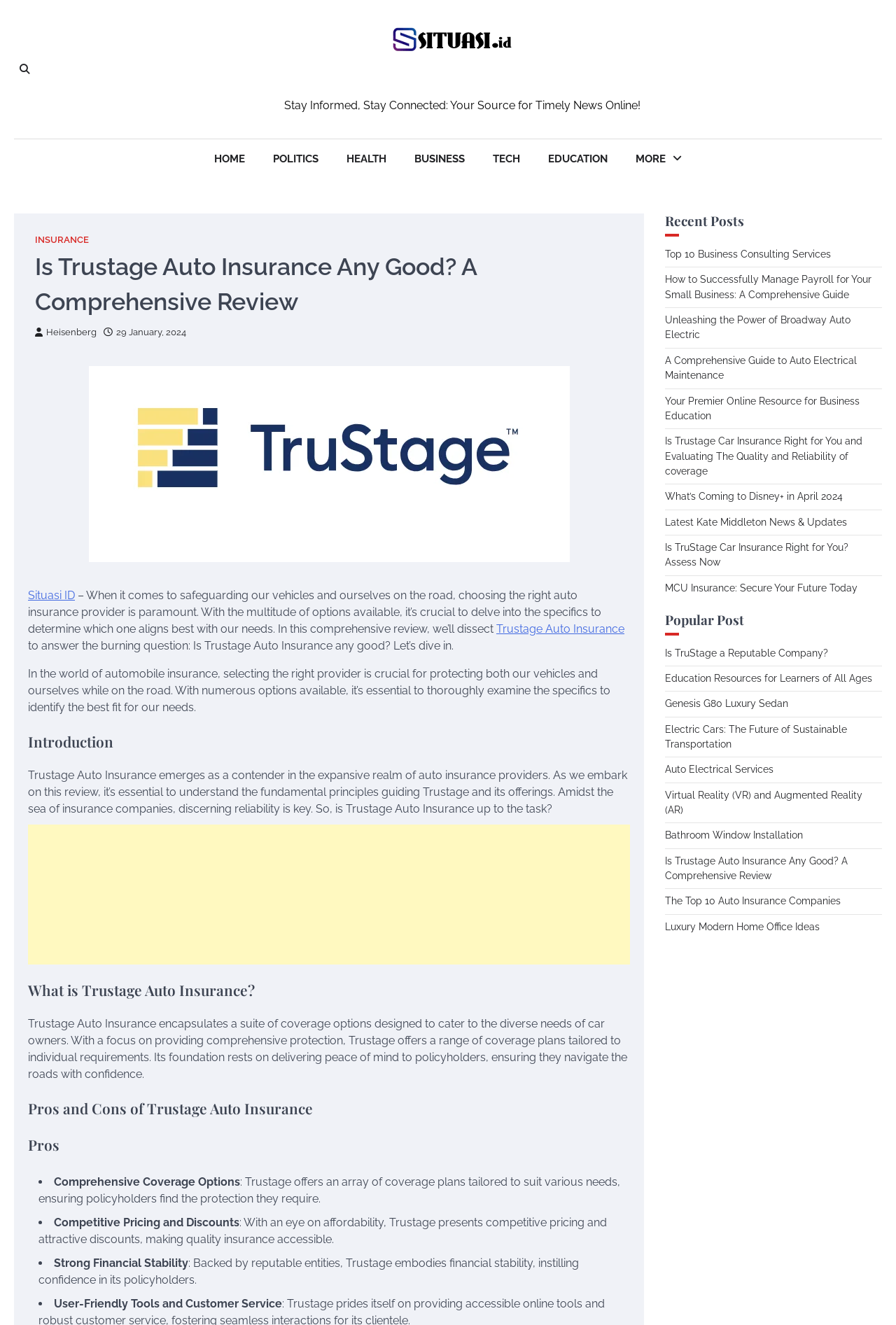How many recent posts are listed?
Please answer the question with a single word or phrase, referencing the image.

10